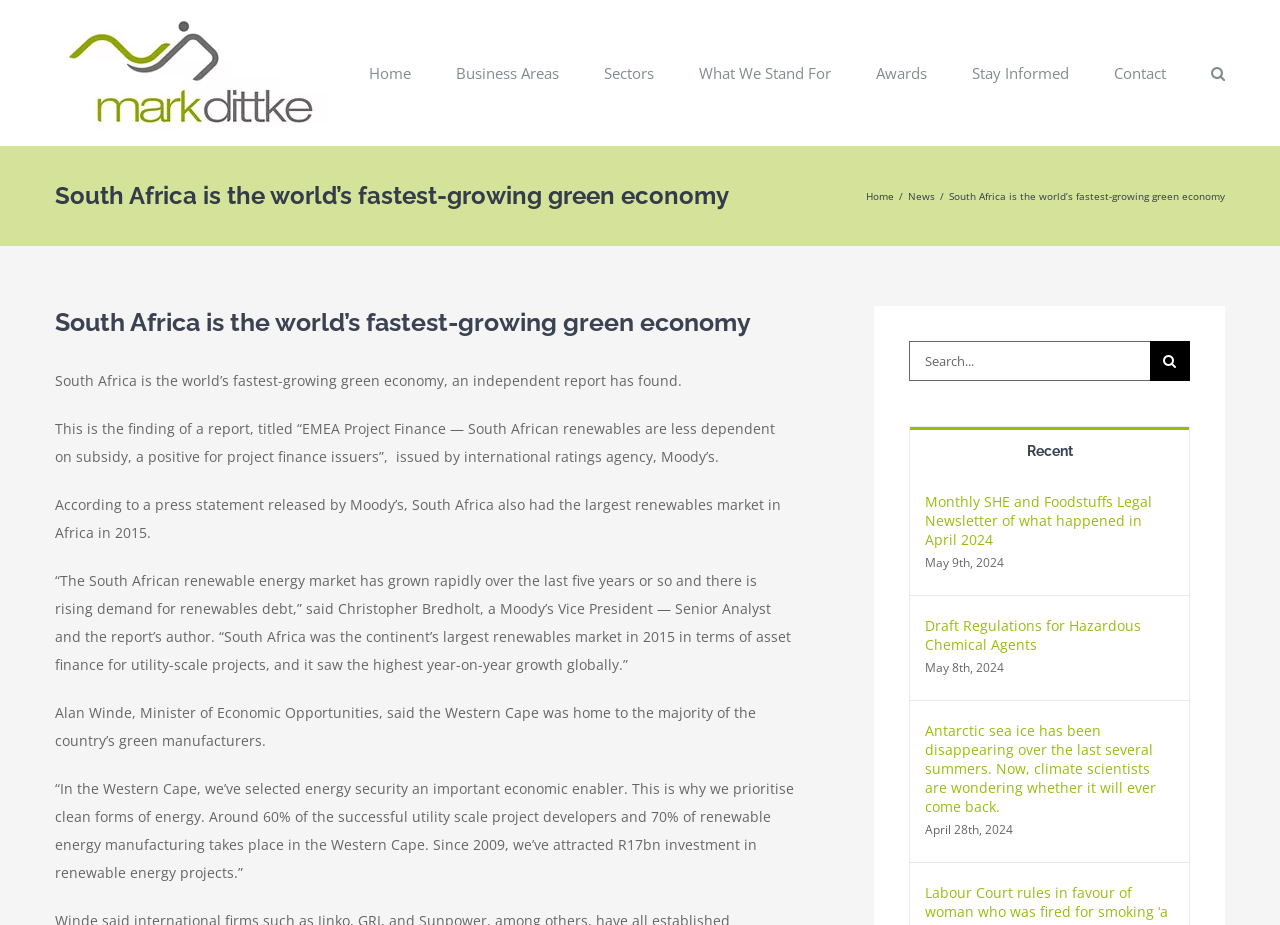Please find and give the text of the main heading on the webpage.

South Africa is the world’s fastest-growing green economy